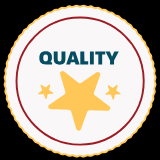Give a detailed account of the contents of the image.

The image features a badge or seal prominently labeled with the word "QUALITY" displayed in a bold, teal font. This central text is complemented by a vibrant yellow star motif, adding a sense of achievement and excellence. The badge is encircled by a red-bordered, circular background, enhancing its visibility and significance. This imagery symbolizes a commitment to high standards and quality assurance, likely associated with the programs and values promoted by the Oak Ridge Institute for Science and Education (ORISE).